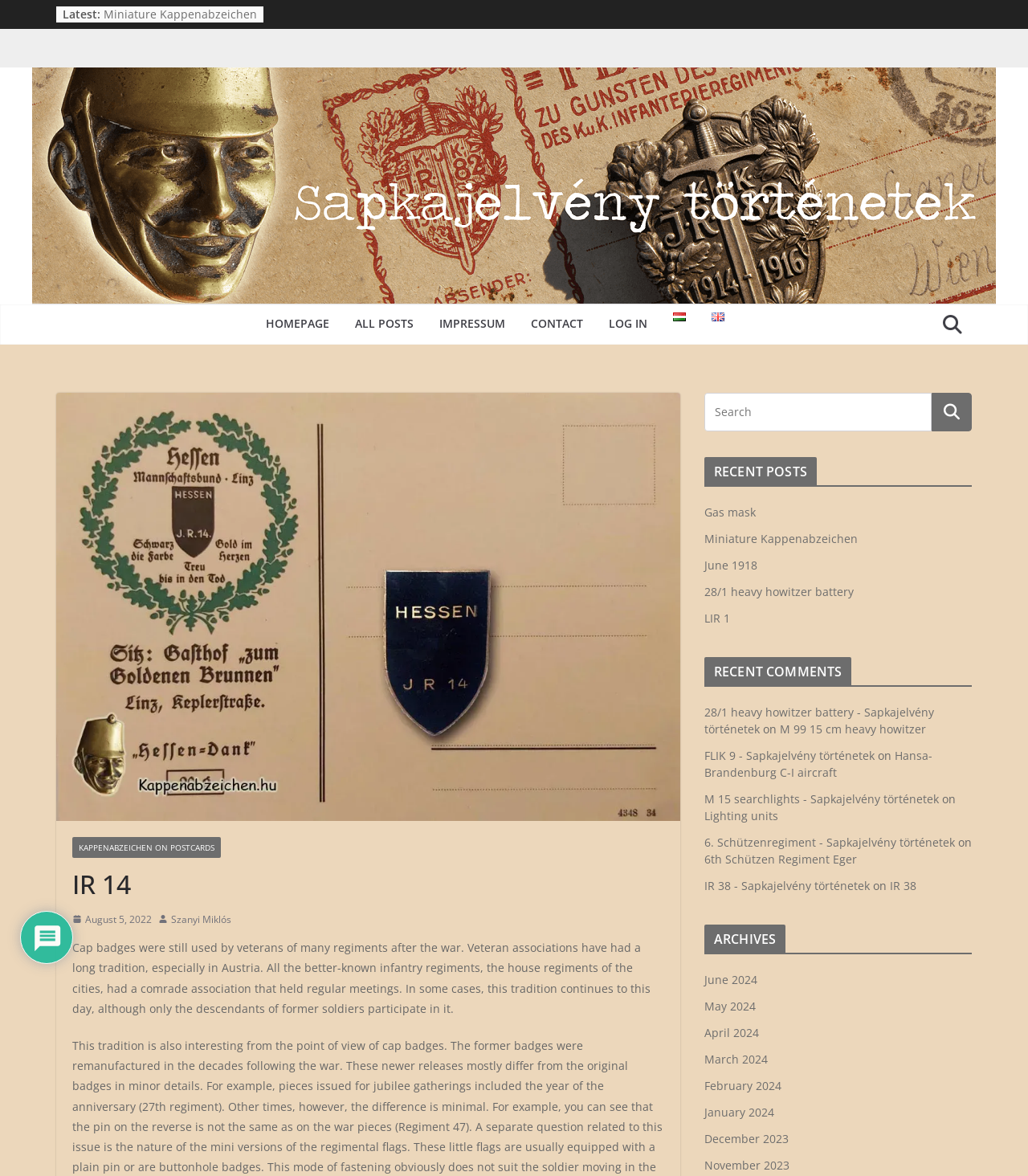Carefully examine the image and provide an in-depth answer to the question: What language options are available?

I looked at the links with the bounding box coordinates [0.654, 0.266, 0.667, 0.286] and [0.692, 0.266, 0.704, 0.286] which contain the text 'Magyar' and 'English' respectively, indicating the available language options.